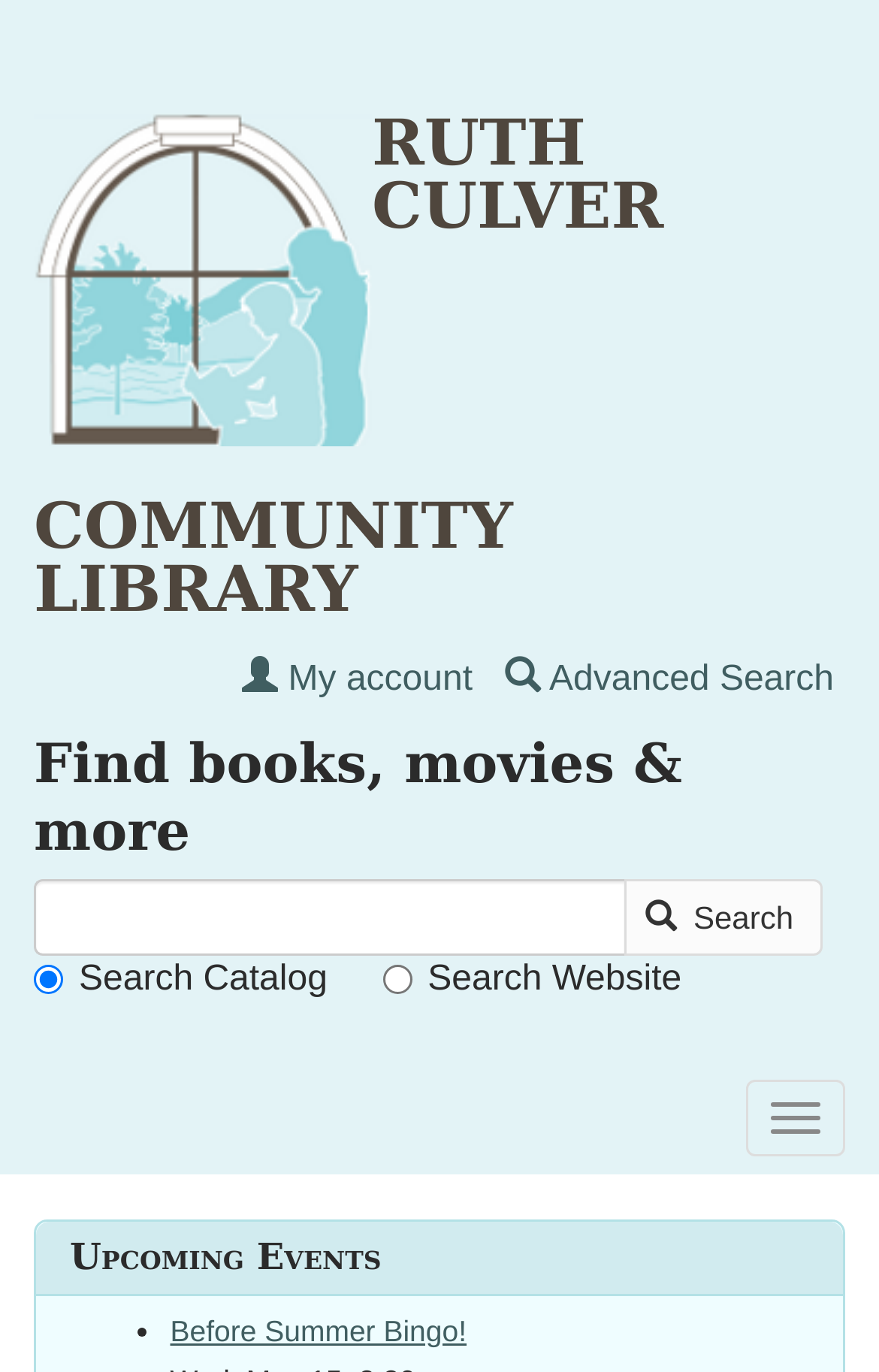Identify the bounding box coordinates necessary to click and complete the given instruction: "Search for books and movies".

[0.038, 0.64, 0.71, 0.696]